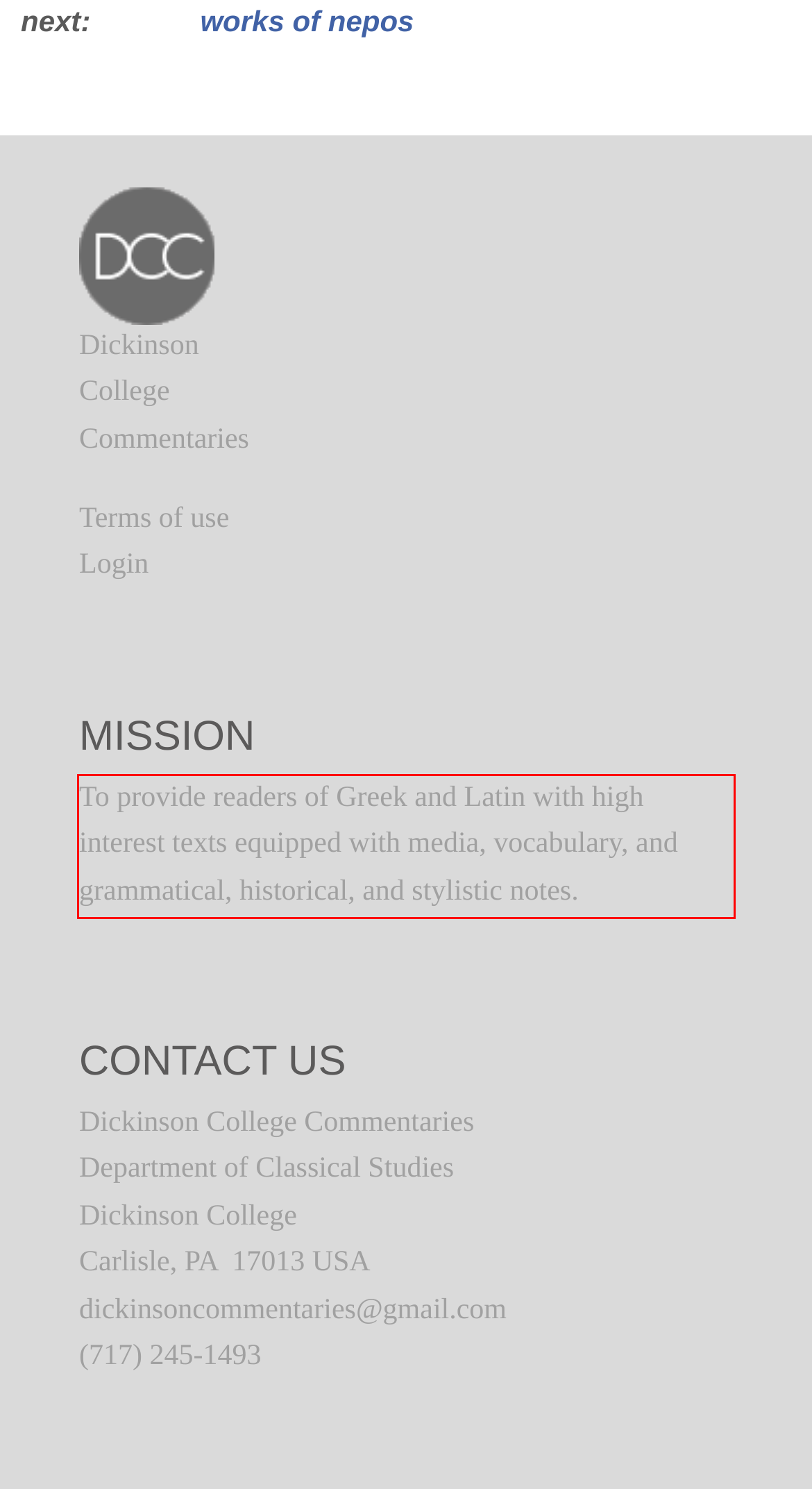Using the provided screenshot of a webpage, recognize and generate the text found within the red rectangle bounding box.

To provide readers of Greek and Latin with high interest texts equipped with media, vocabulary, and grammatical, historical, and stylistic notes.